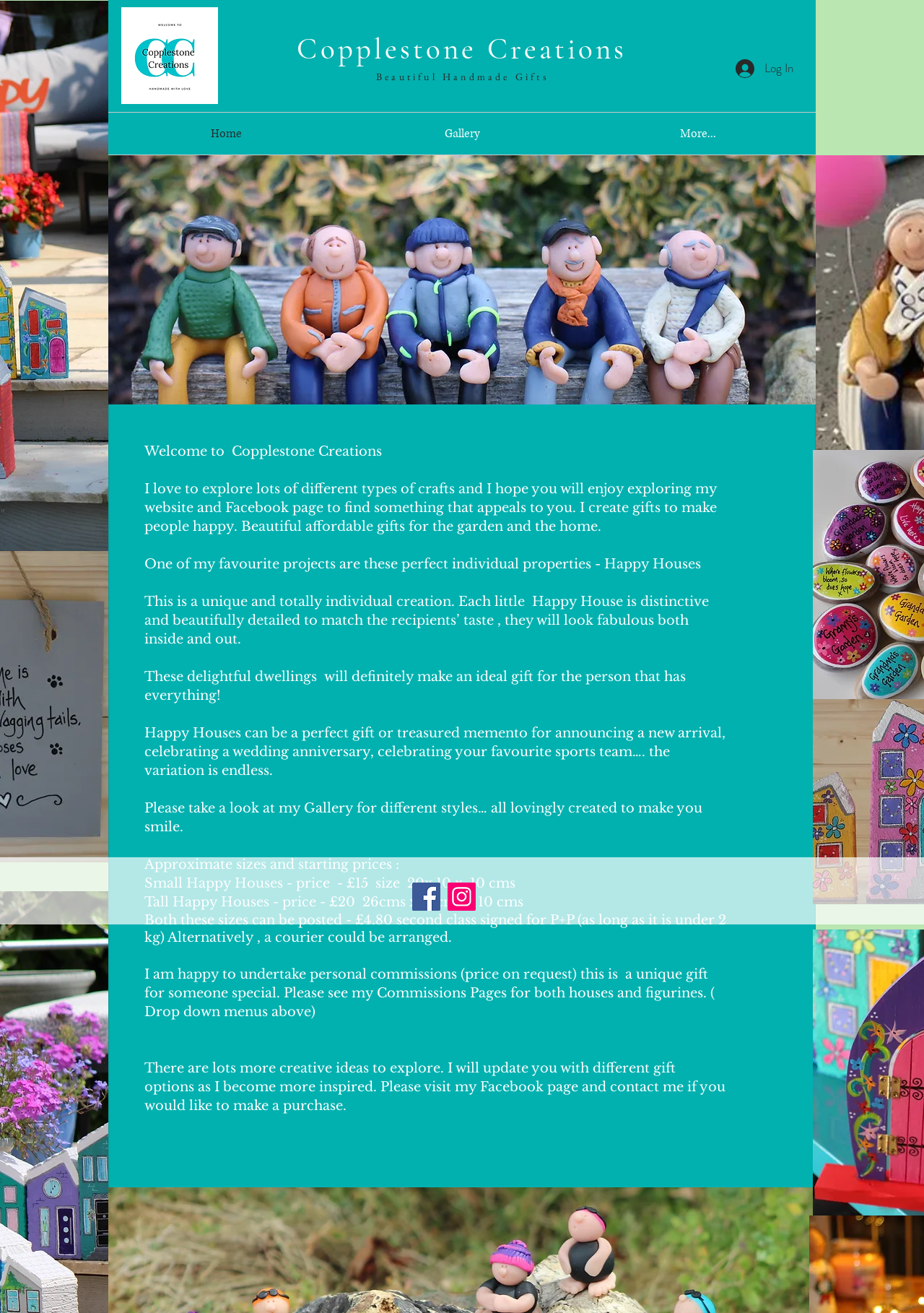Give a detailed account of the webpage's layout and content.

The webpage is the homepage of "Copplestone Creations", a website showcasing handmade gifts. At the top left corner, there is a logo image "Copplestone Creations - LOGO.png". Next to the logo, there is a link to "Copplestone Creations" and another link to "Beautiful Handmade Gifts". On the top right corner, there is a "Log In" button with an accompanying image.

Below the top section, there is a navigation menu labeled "Site" that spans across the page. The menu contains links to "Home", "Gallery", and "More...". 

On the left side of the page, there is a large image "IMG_6769%20(2)_edited.jpg" that takes up about a quarter of the page. The image is also a link to another image "IMG_9885 (2).JPG".

The main content of the page is a series of paragraphs that introduce the website and its creator. The text starts with a welcome message and explains that the website showcases handmade gifts for the garden and home. The creator highlights their favorite project, "Happy Houses", which are unique and beautifully detailed gifts. The text then describes the different types of Happy Houses, their prices, and sizes. 

There are also sections that explain how to purchase the gifts, including personal commissions and shipping options. The text concludes with an invitation to visit the Facebook page and contact the creator for purchases.

At the bottom of the page, there is a social bar with links to Facebook and Instagram, each accompanied by an image.